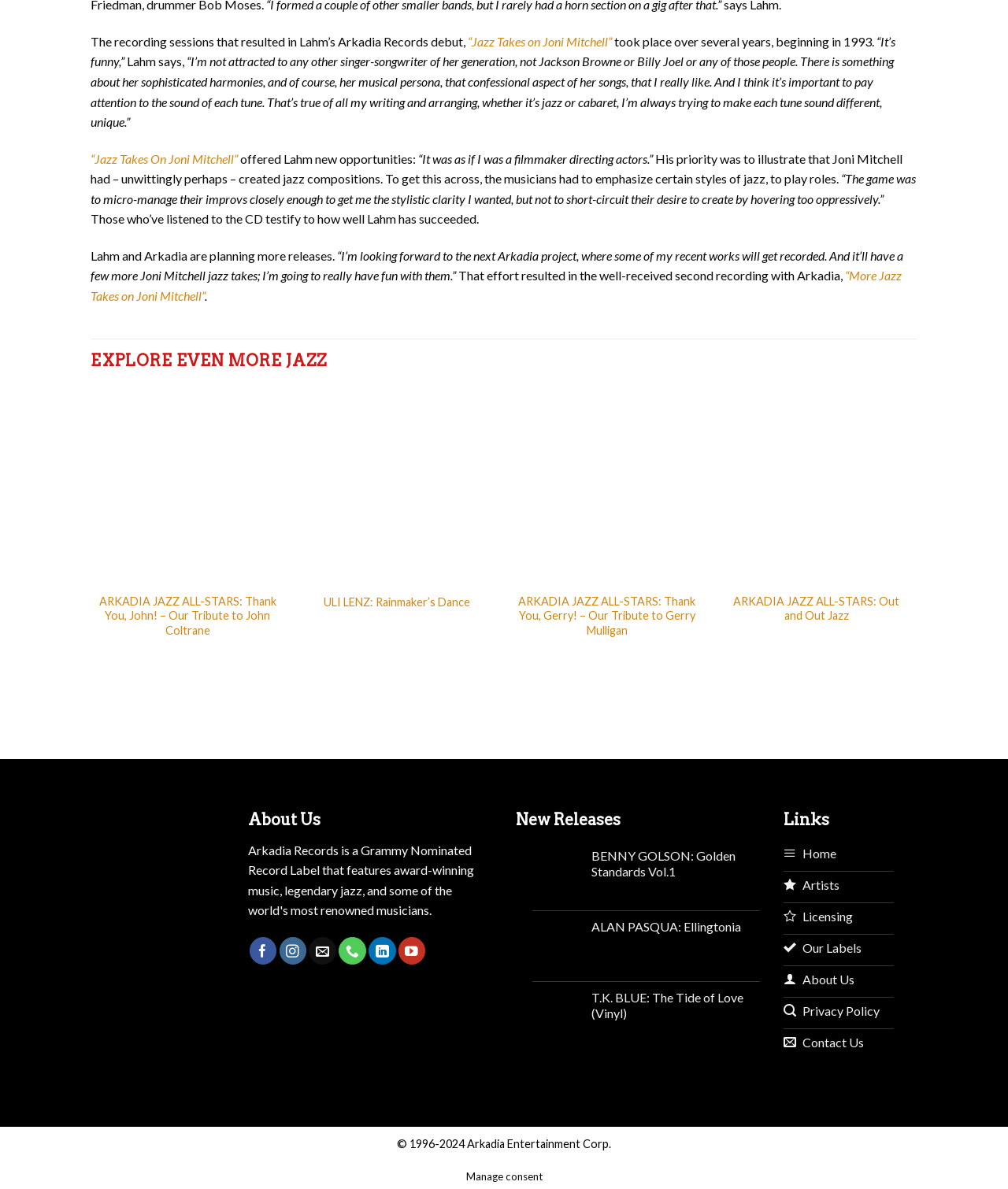By analyzing the image, answer the following question with a detailed response: What is the name of the album mentioned in the first paragraph?

The first paragraph mentions the album 'Jazz Takes on Joni Mitchell' which is a recording by Lahm on Arkadia Records. This information is obtained from the StaticText elements with IDs 1282 and 1289.